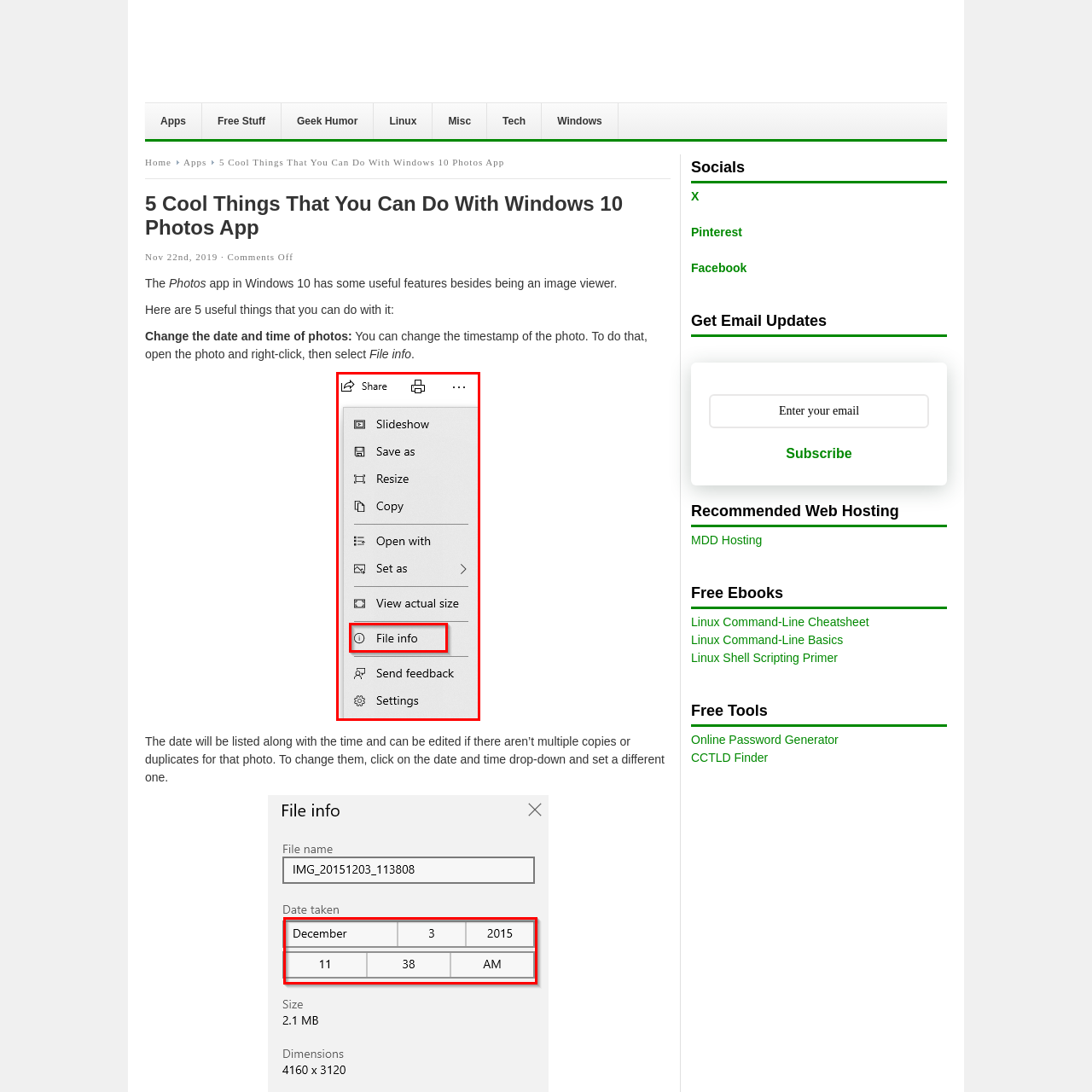Observe the section highlighted in yellow, What other options are visible in the menu? 
Please respond using a single word or phrase.

Slideshow, Save as, Resize, Copy, Open with